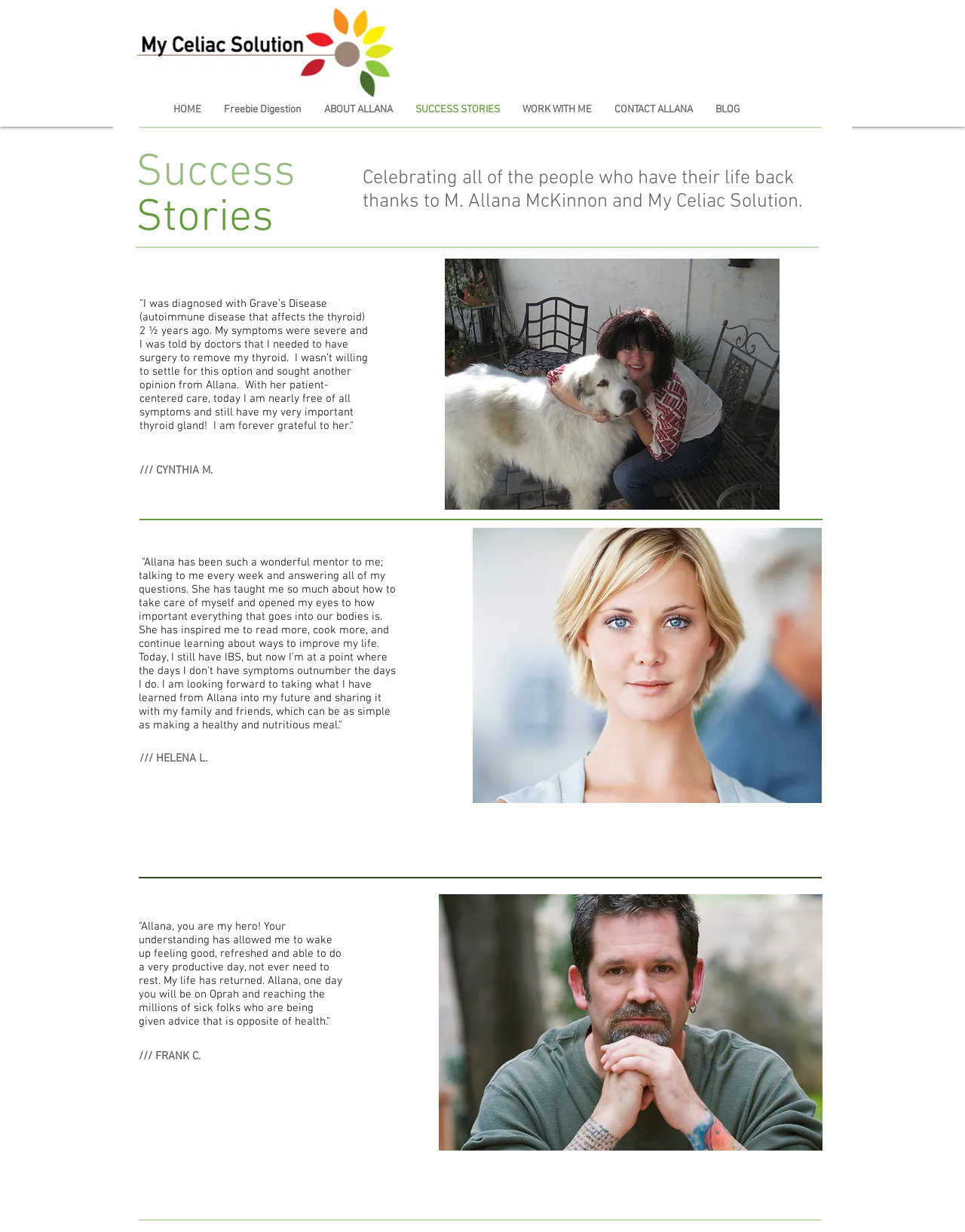Refer to the image and answer the question with as much detail as possible: Who is the person behind My Celiac Solution?

The navigation links and the success stories section suggest that M. Allana McKinnon is the person behind My Celiac Solution, providing patient-centered care and guidance to people with celiac disease or other autoimmune disorders.